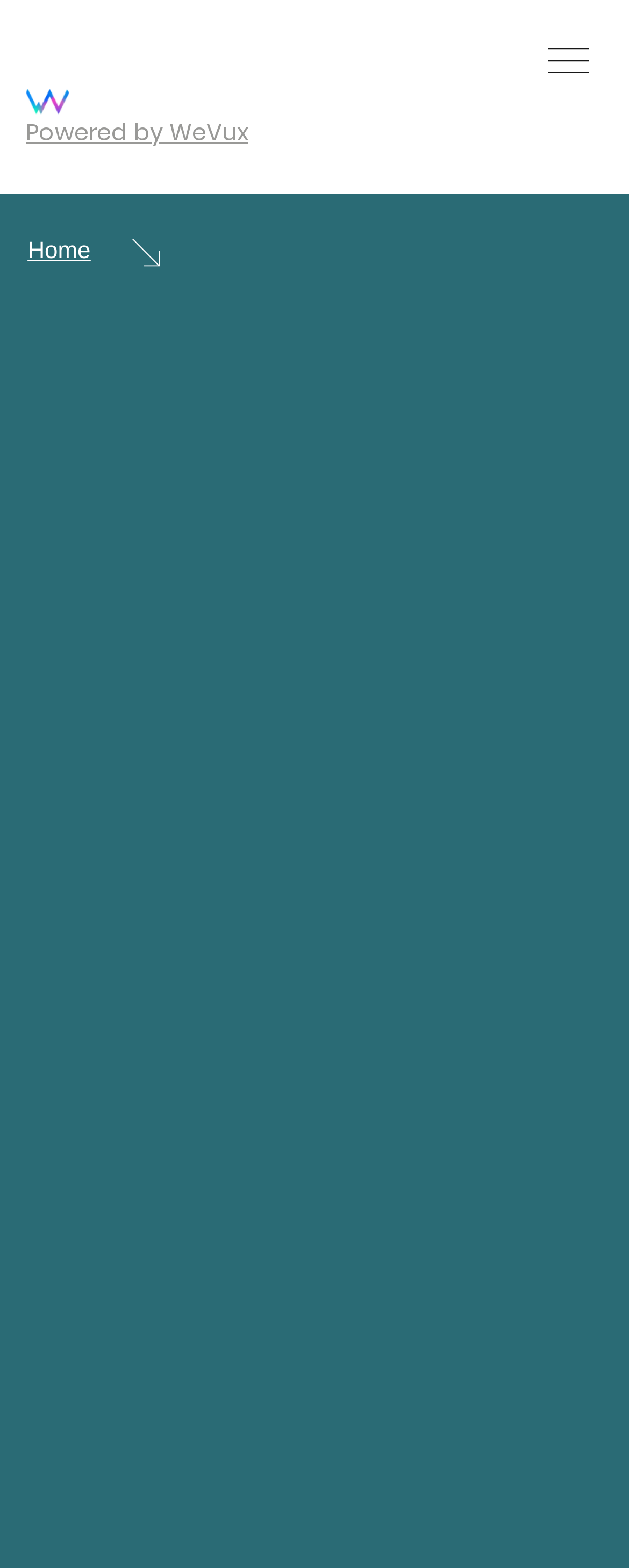Show the bounding box coordinates for the HTML element described as: "Home".

[0.044, 0.152, 0.144, 0.168]